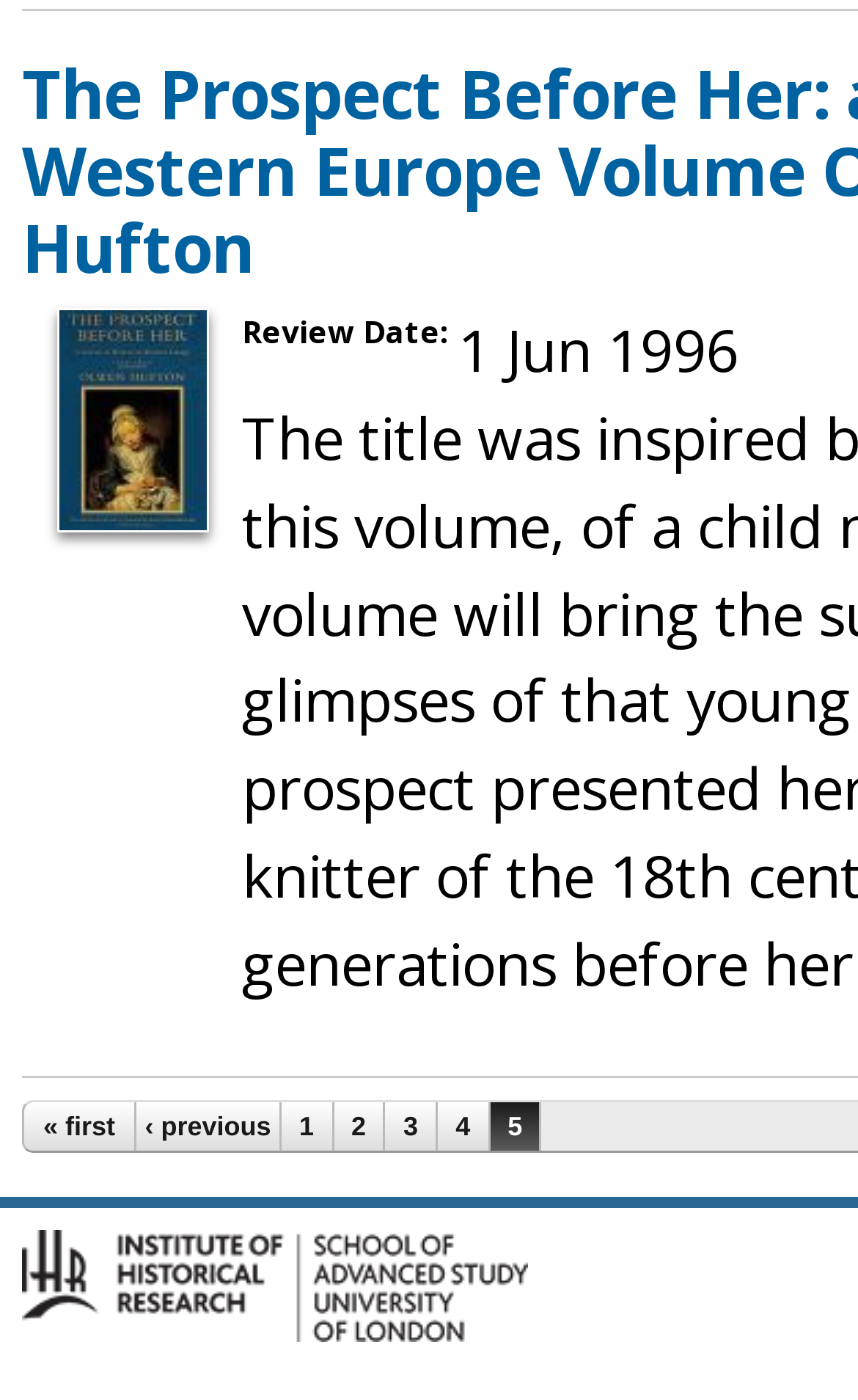Please provide a comprehensive answer to the question based on the screenshot: How many page links are there?

The page links are located at the bottom of the webpage, and they are numbered from 1 to 5. There are also '« first' and '‹ previous' links, but they are not numbered, so I counted only the numbered links.